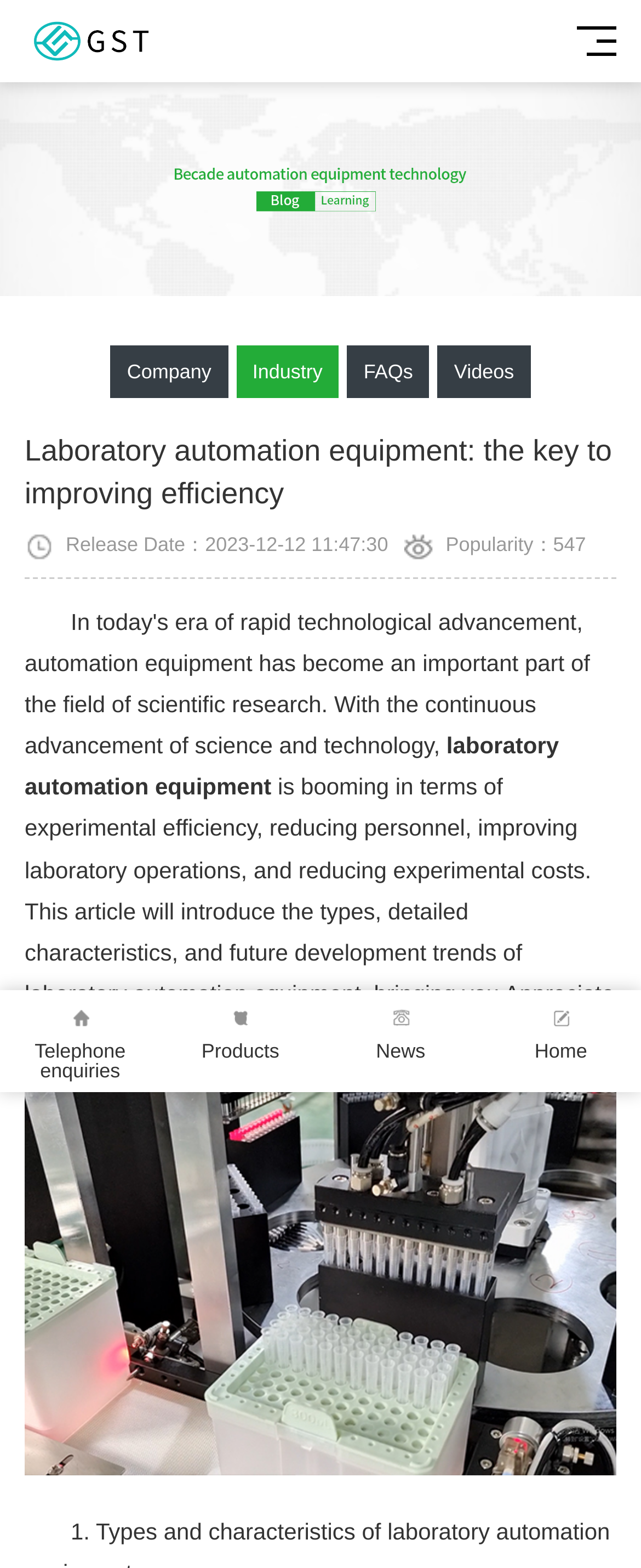Specify the bounding box coordinates of the area to click in order to follow the given instruction: "View the 'Videos' page."

[0.683, 0.22, 0.828, 0.254]